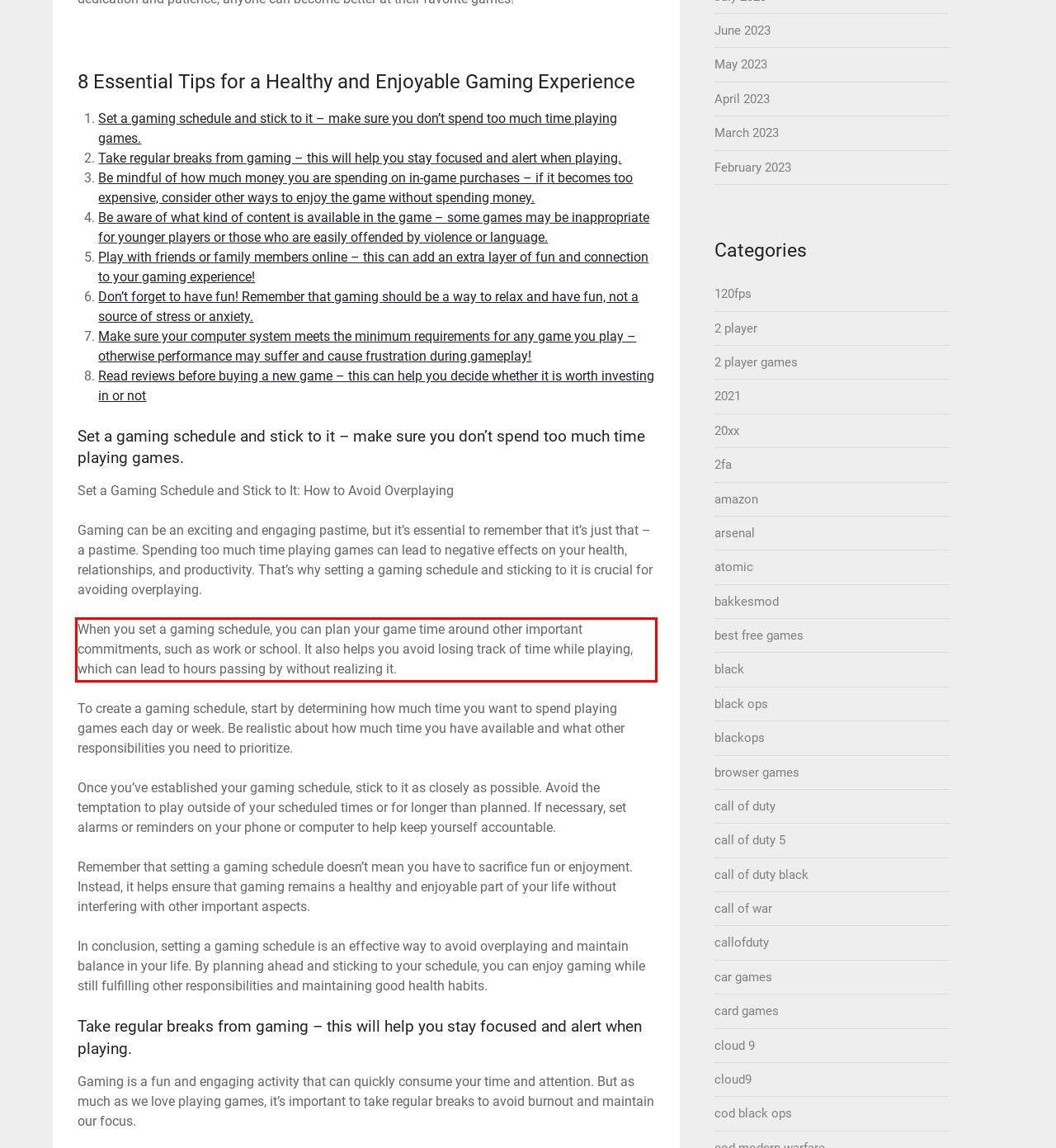Analyze the red bounding box in the provided webpage screenshot and generate the text content contained within.

When you set a gaming schedule, you can plan your game time around other important commitments, such as work or school. It also helps you avoid losing track of time while playing, which can lead to hours passing by without realizing it.